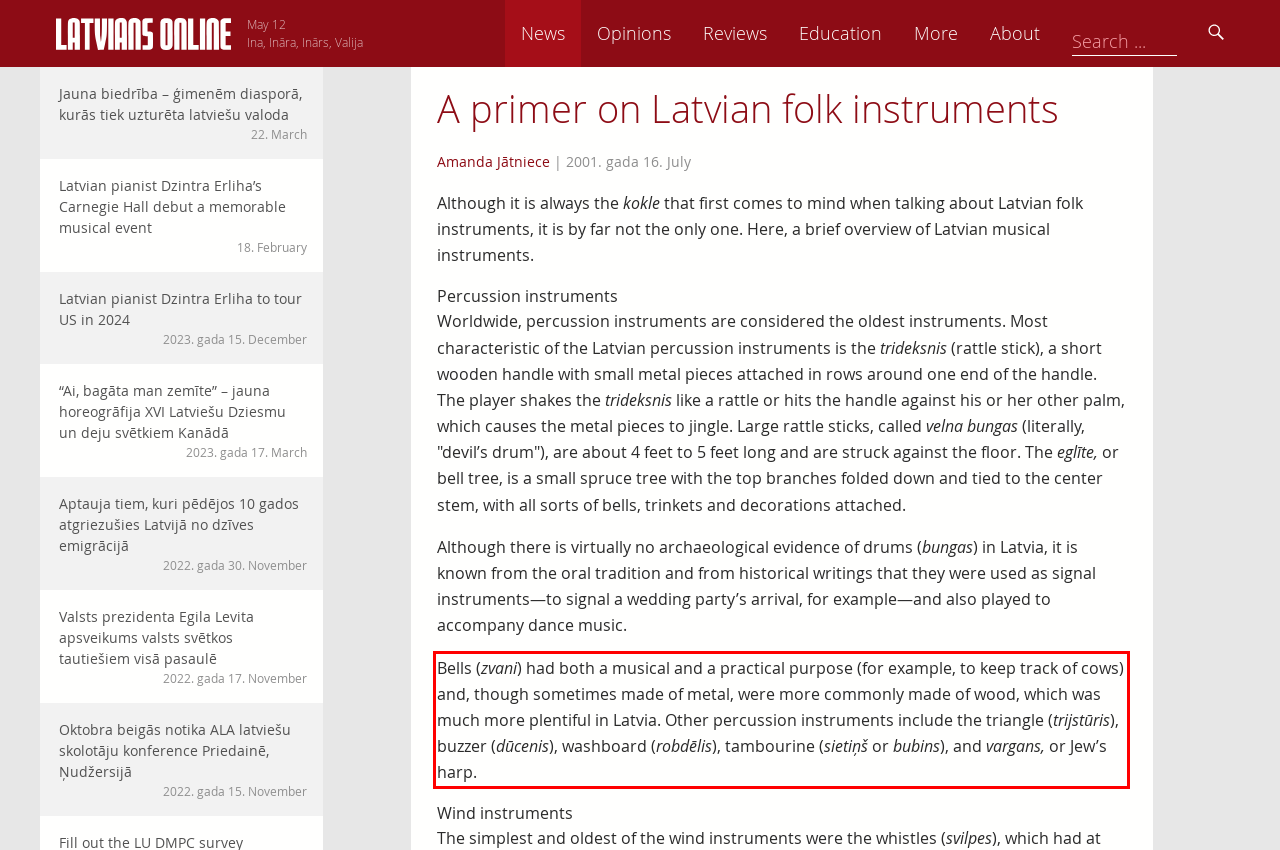Please use OCR to extract the text content from the red bounding box in the provided webpage screenshot.

Bells (zvani) had both a musical and a practical purpose (for example, to keep track of cows) and, though sometimes made of metal, were more commonly made of wood, which was much more plentiful in Latvia. Other percussion instruments include the triangle (trijstūris), buzzer (dūcenis), washboard (robdēlis), tambourine (sietiņš or bubins), and vargans, or Jew’s harp.